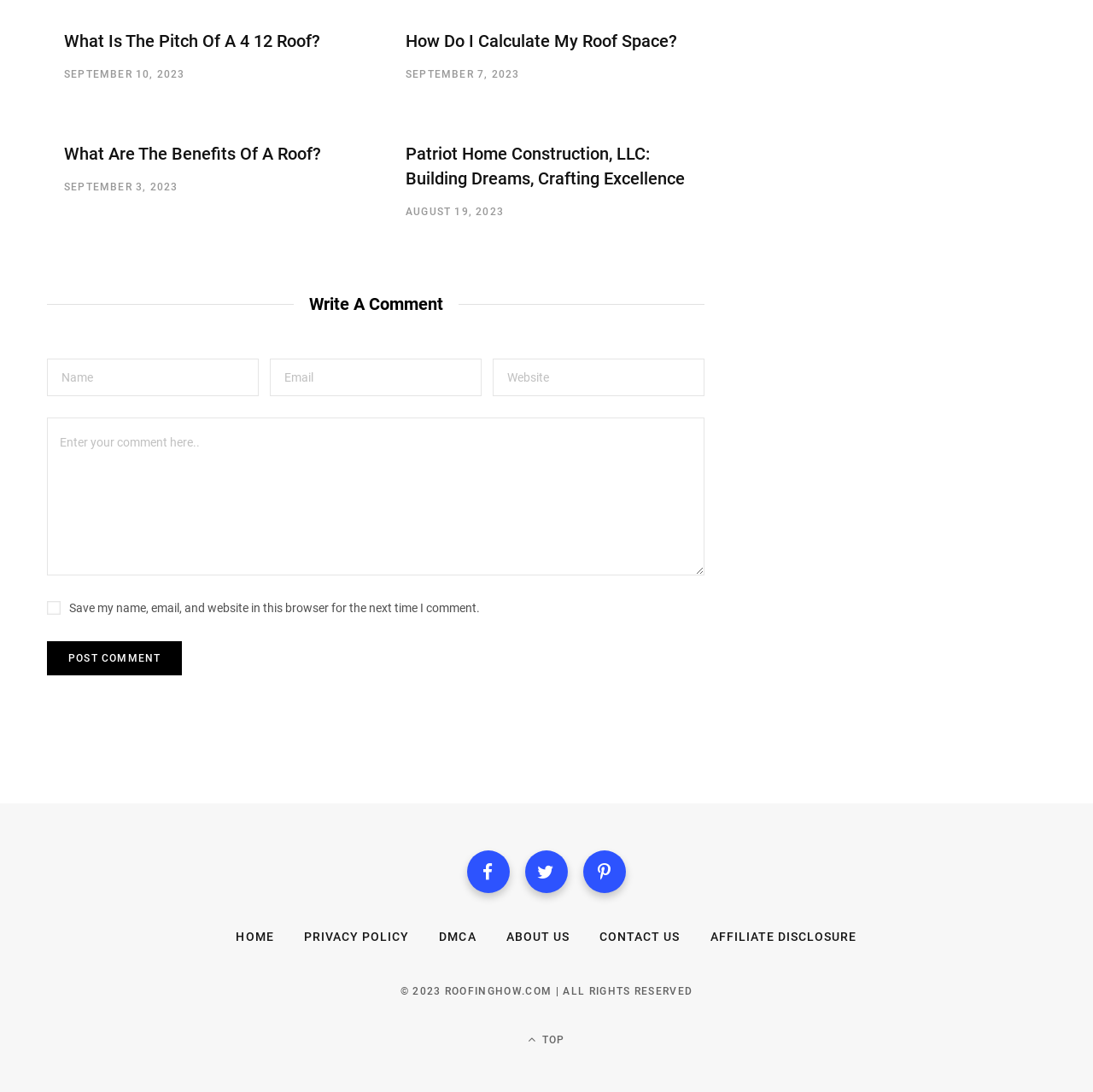Identify the bounding box coordinates for the UI element that matches this description: "Pinterest".

[0.534, 0.779, 0.573, 0.818]